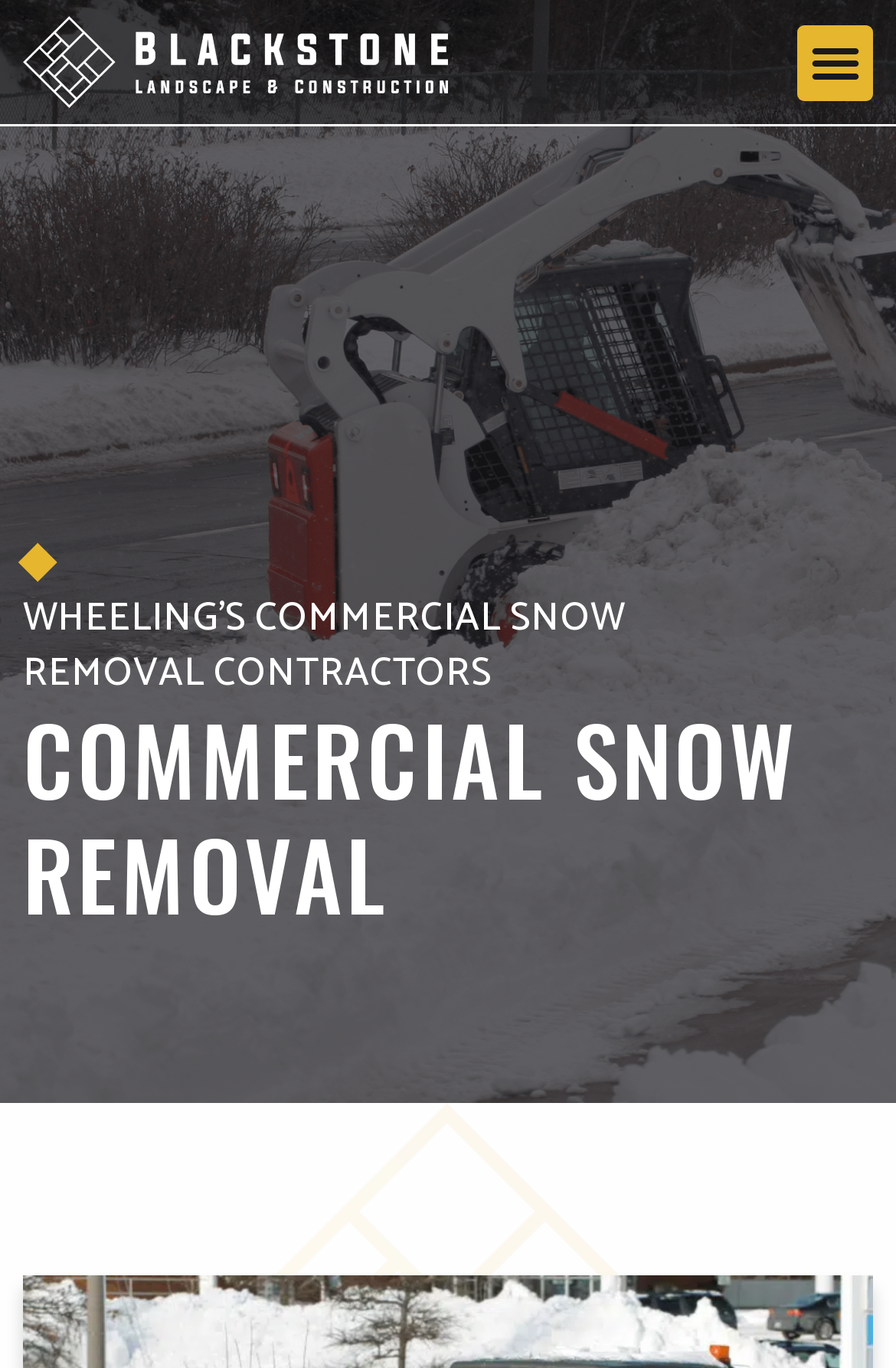Find the main header of the webpage and produce its text content.

WHEELING’S COMMERCIAL SNOW REMOVAL CONTRACTORS